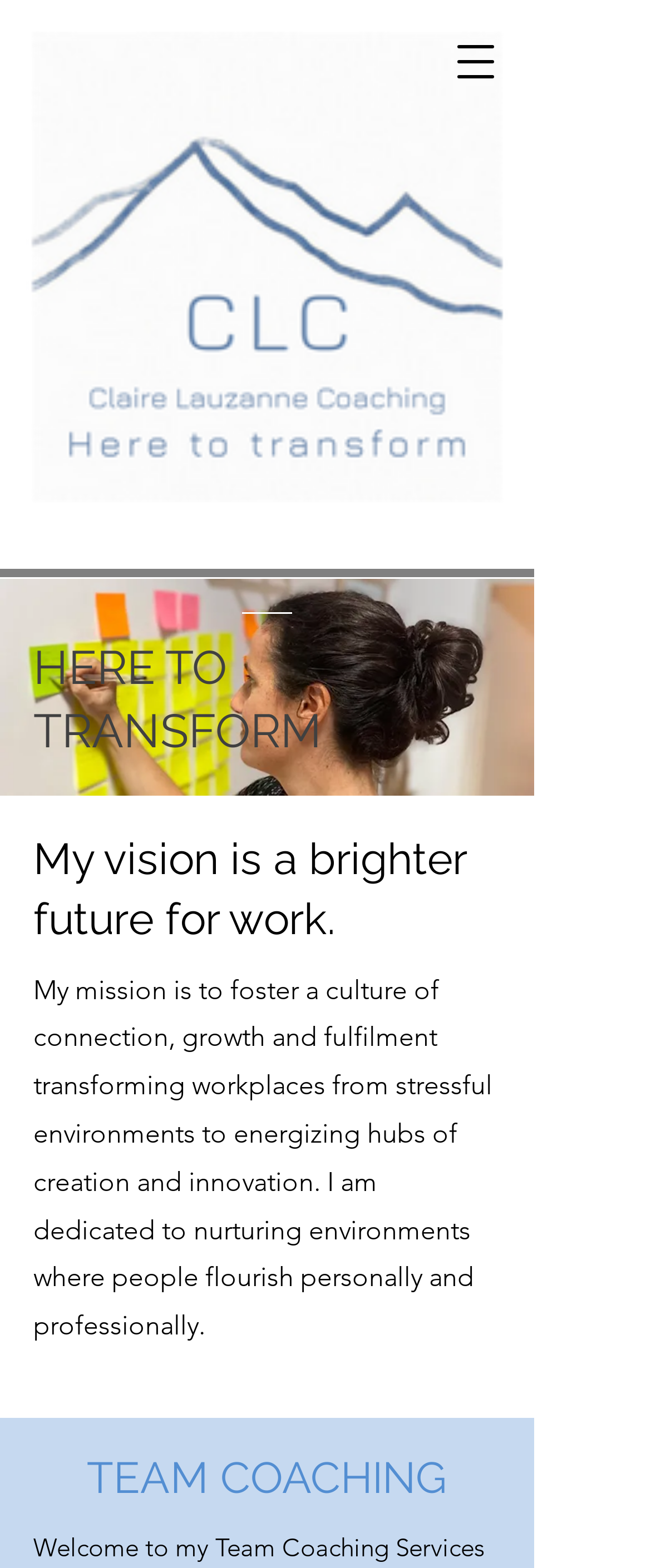How many images are on the webpage?
Answer the question using a single word or phrase, according to the image.

3